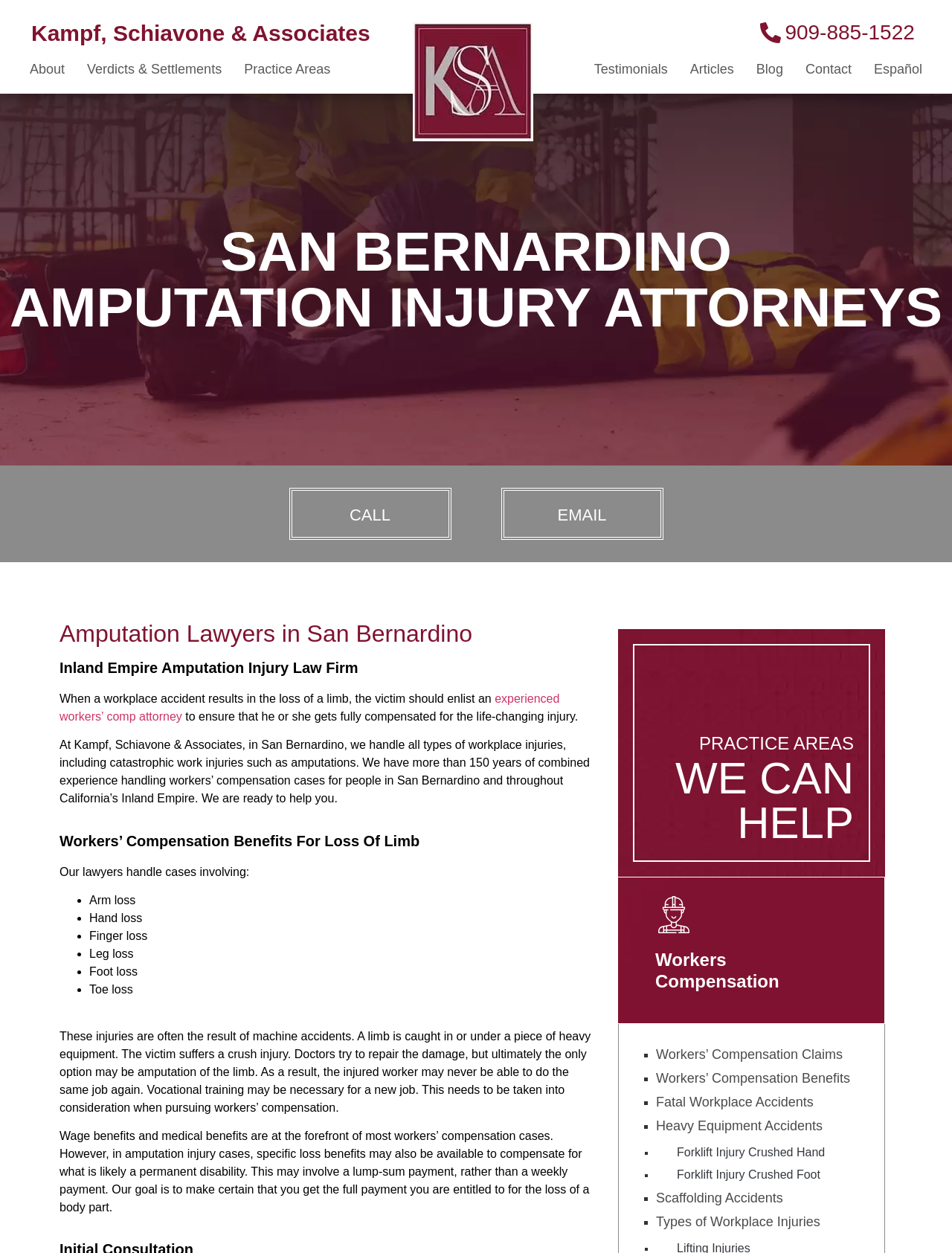Based on the description "Scaffolding Accidents", find the bounding box of the specified UI element.

[0.689, 0.946, 0.893, 0.965]